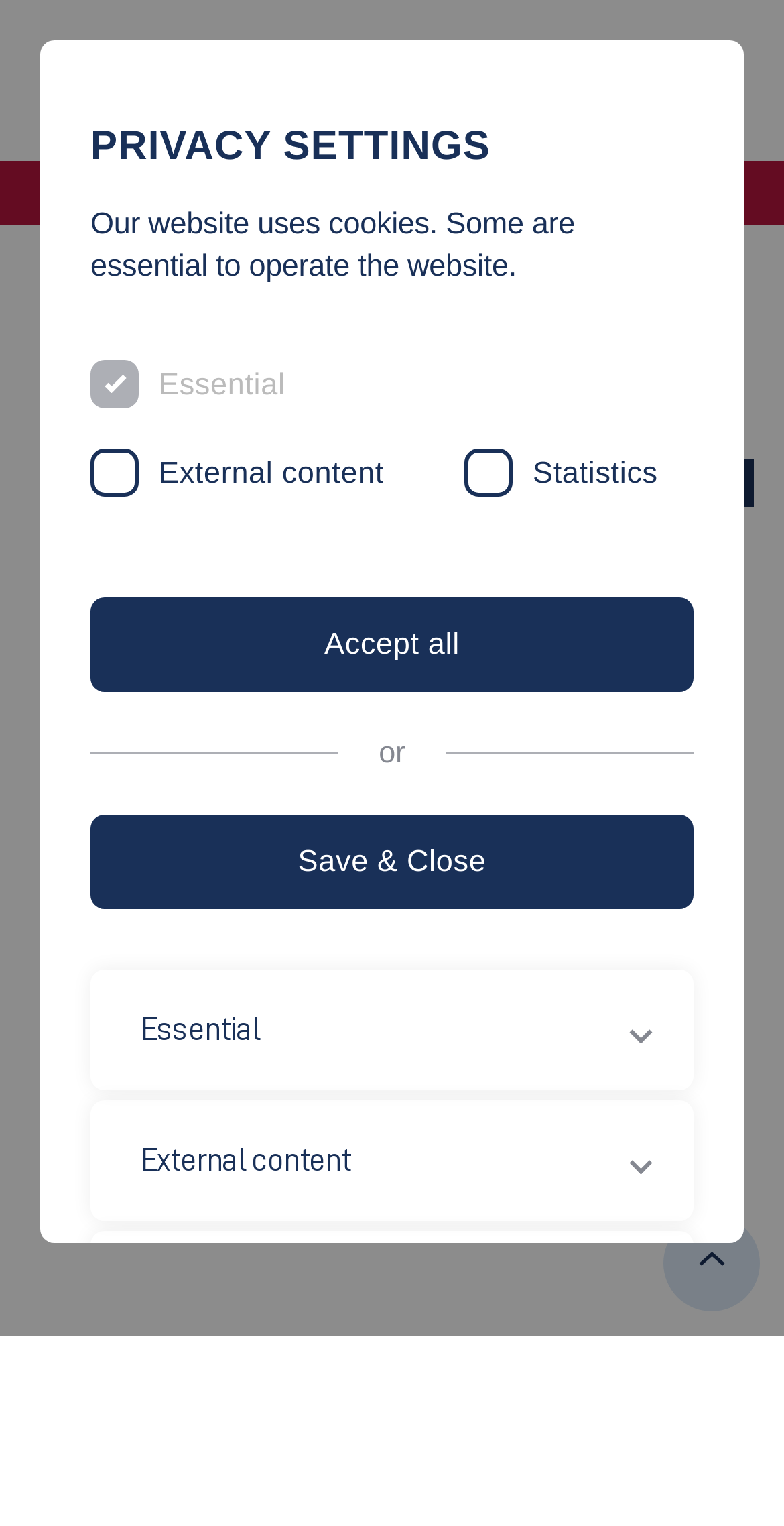Determine the bounding box coordinates of the UI element described by: "Courses for international students".

[0.041, 0.809, 0.918, 0.955]